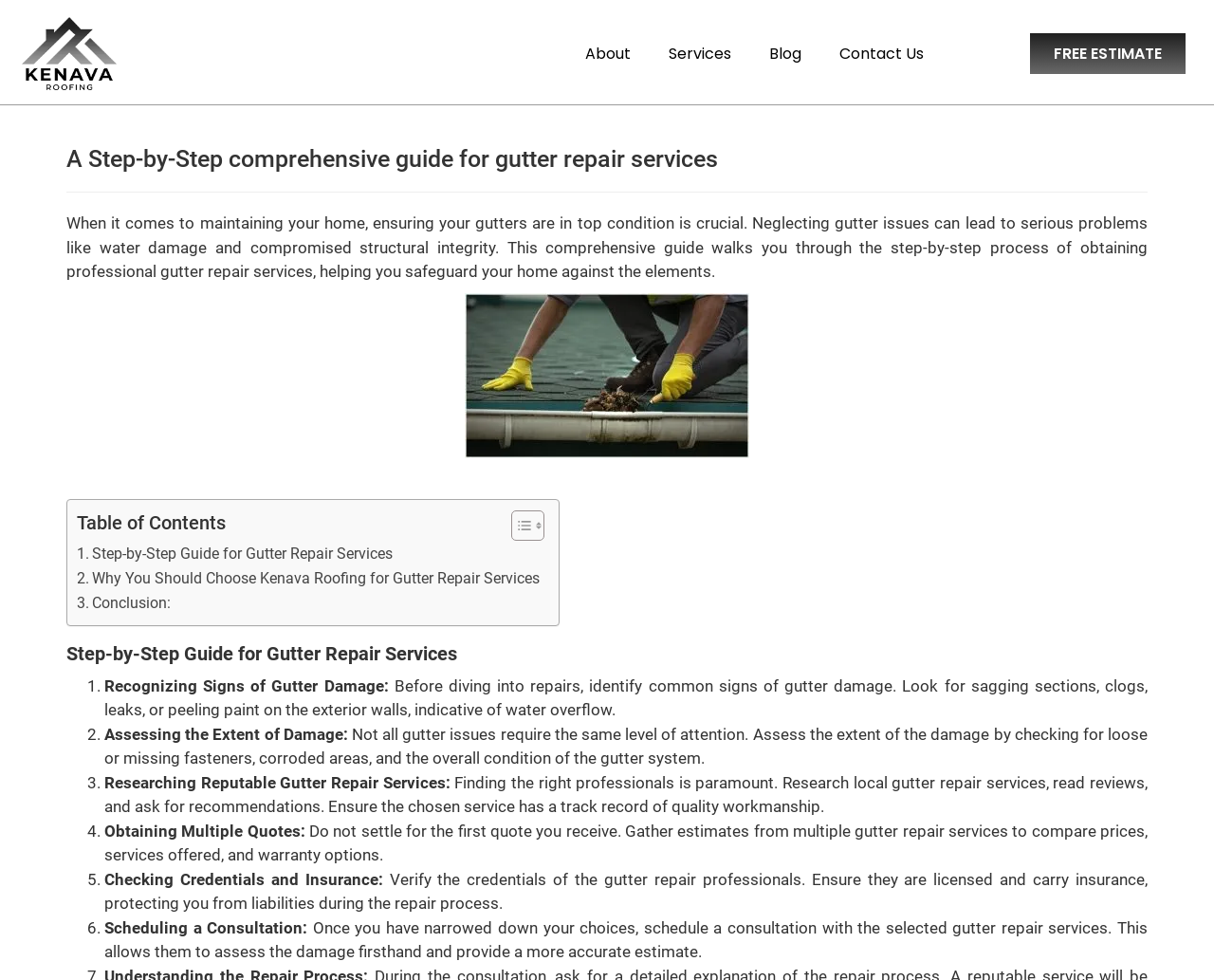Find the bounding box coordinates for the element described here: "About".

[0.466, 0.033, 0.535, 0.077]